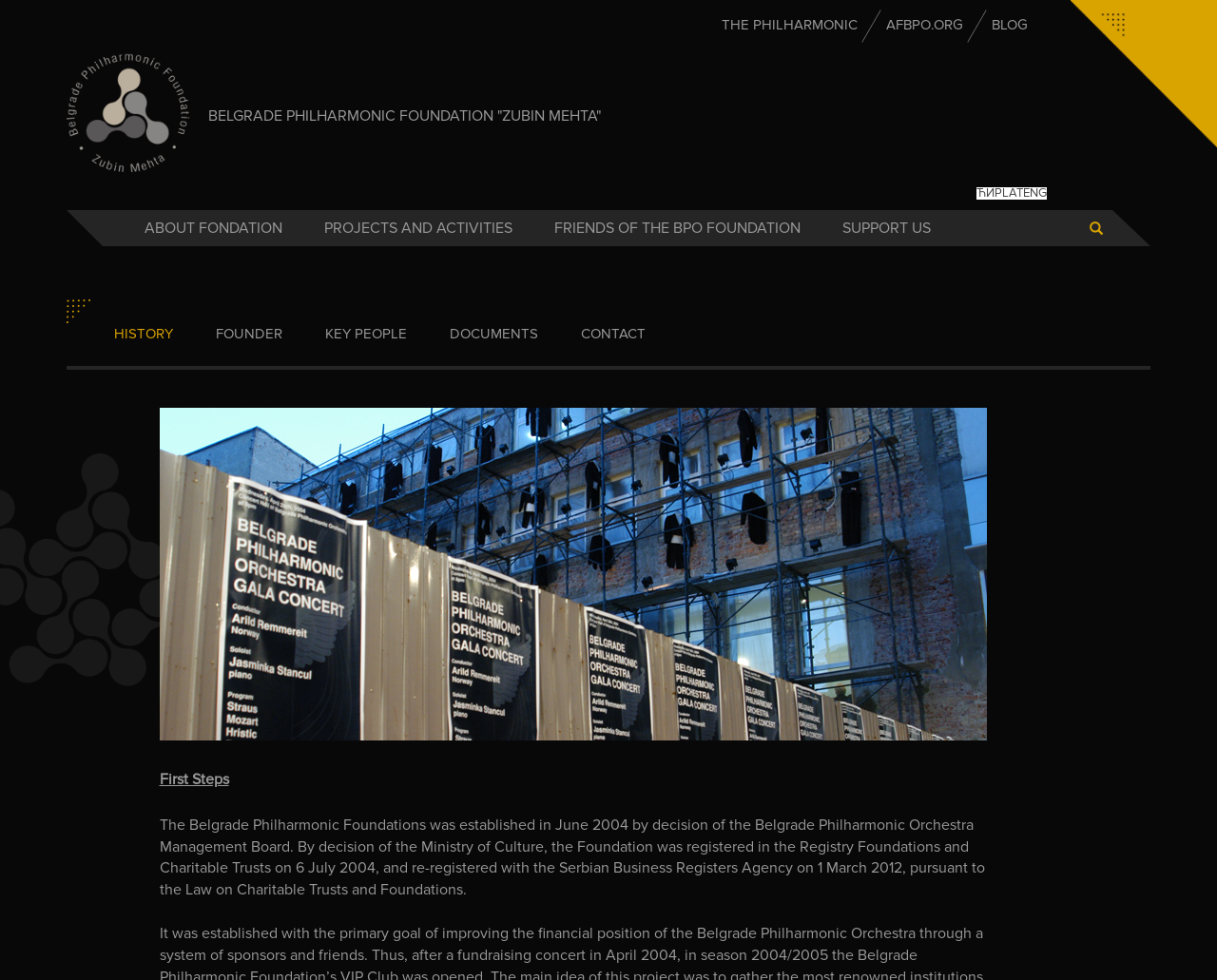Please answer the following query using a single word or phrase: 
How many language options are available on the webpage?

3